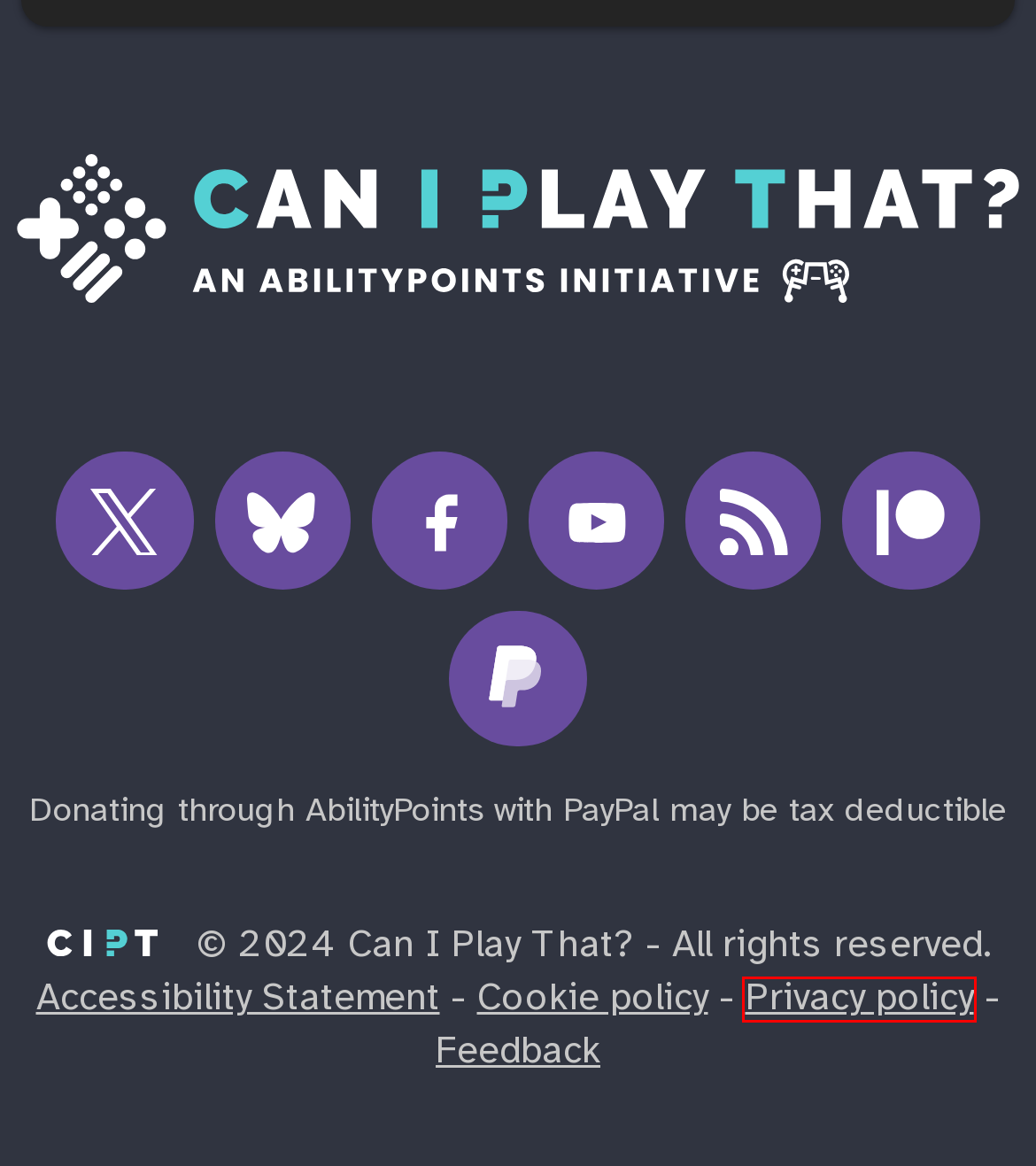Observe the screenshot of a webpage with a red bounding box highlighting an element. Choose the webpage description that accurately reflects the new page after the element within the bounding box is clicked. Here are the candidates:
A. Industry News Archives - Can I Play That?
B. Rise of the Ronin accessibility review - Can I Play That?
C. Accessibility Reviews Archives - Can I Play That?
D. Privacy Policy - Can I Play That?
E. Cookie Policy - Can I Play That?
F. Accessibility Statement - Can I Play That?
G. Feedback - Can I Play That?
H. AbilityPoints

D